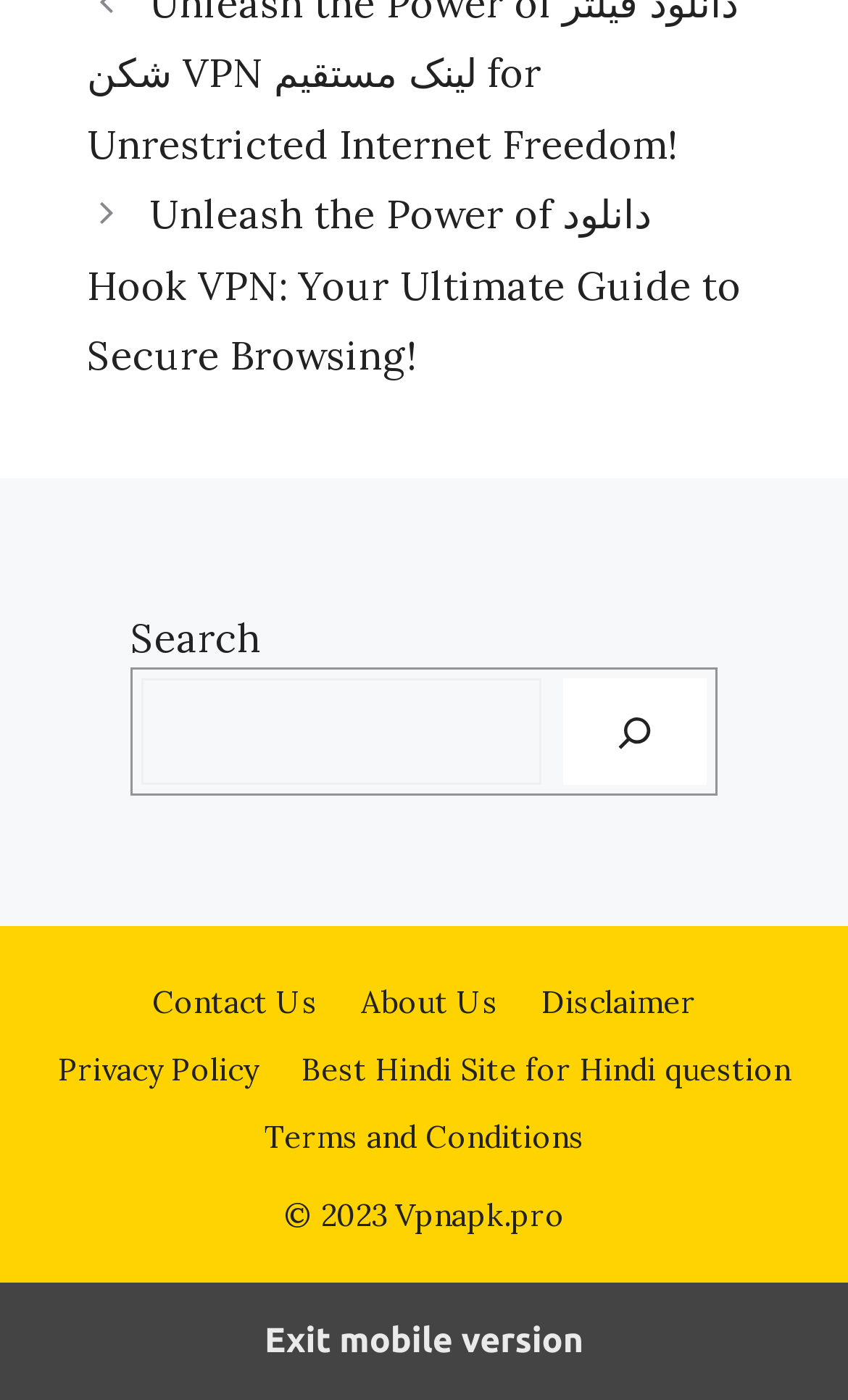What is the purpose of the search box?
Please give a detailed and elaborate answer to the question based on the image.

The search box is located in the top section of the webpage, and it has a button with the text 'Search'. This suggests that the search box is intended for users to search for specific content within the website.